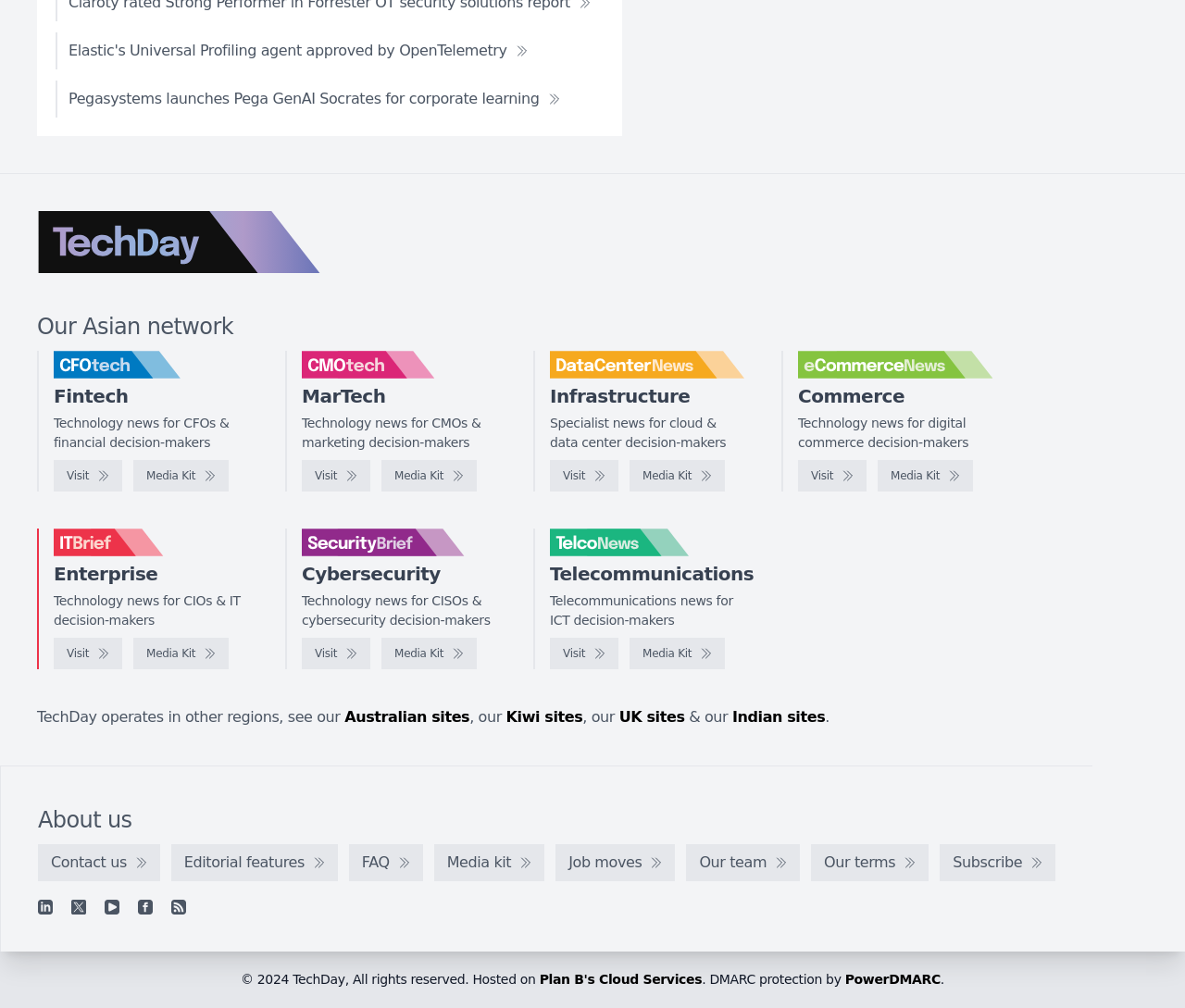Answer this question using a single word or a brief phrase:
What are the different regions where TechDay operates?

Australia, New Zealand, UK, India